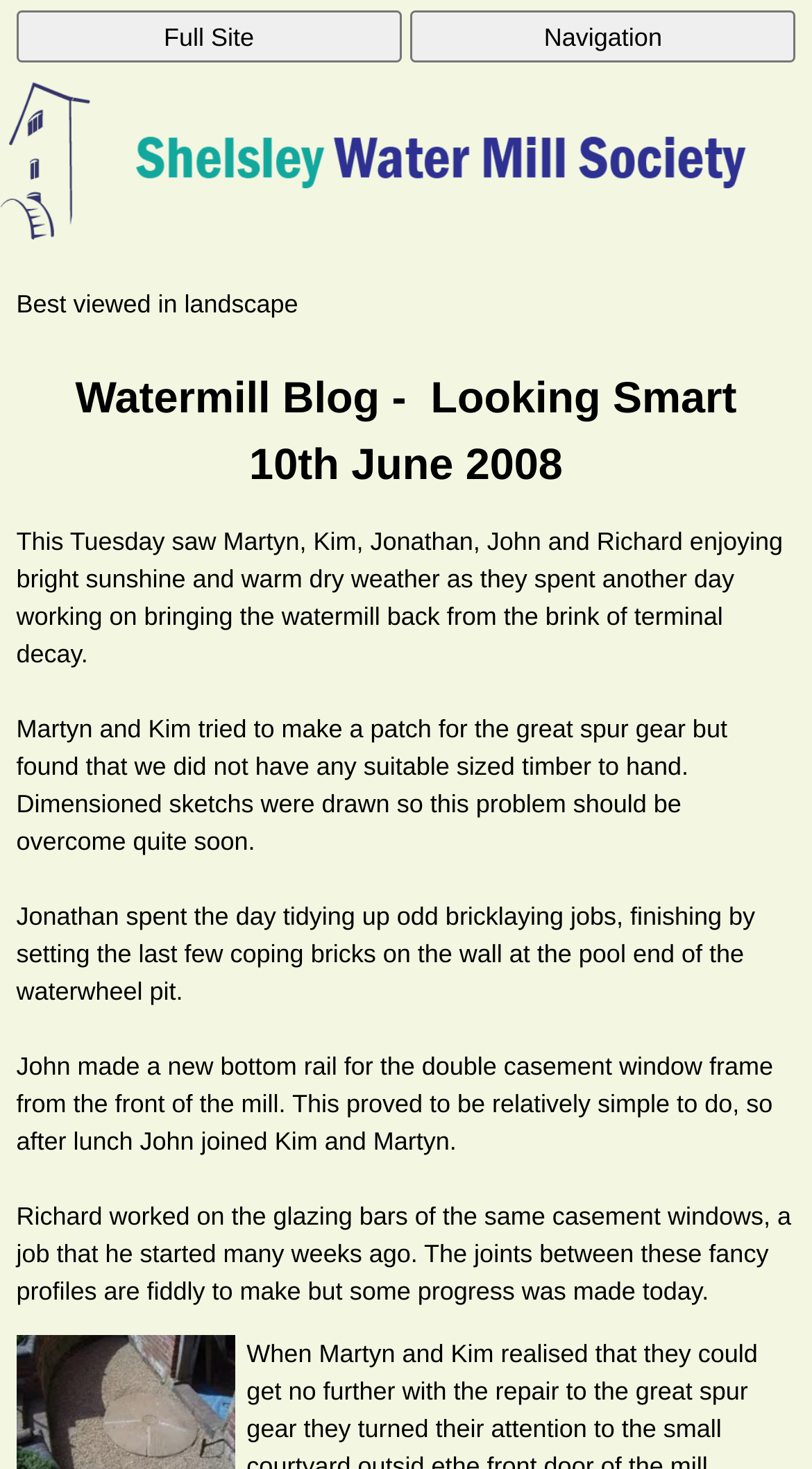Please identify and generate the text content of the webpage's main heading.

Watermill Blog -  Looking Smart
10th June 2008